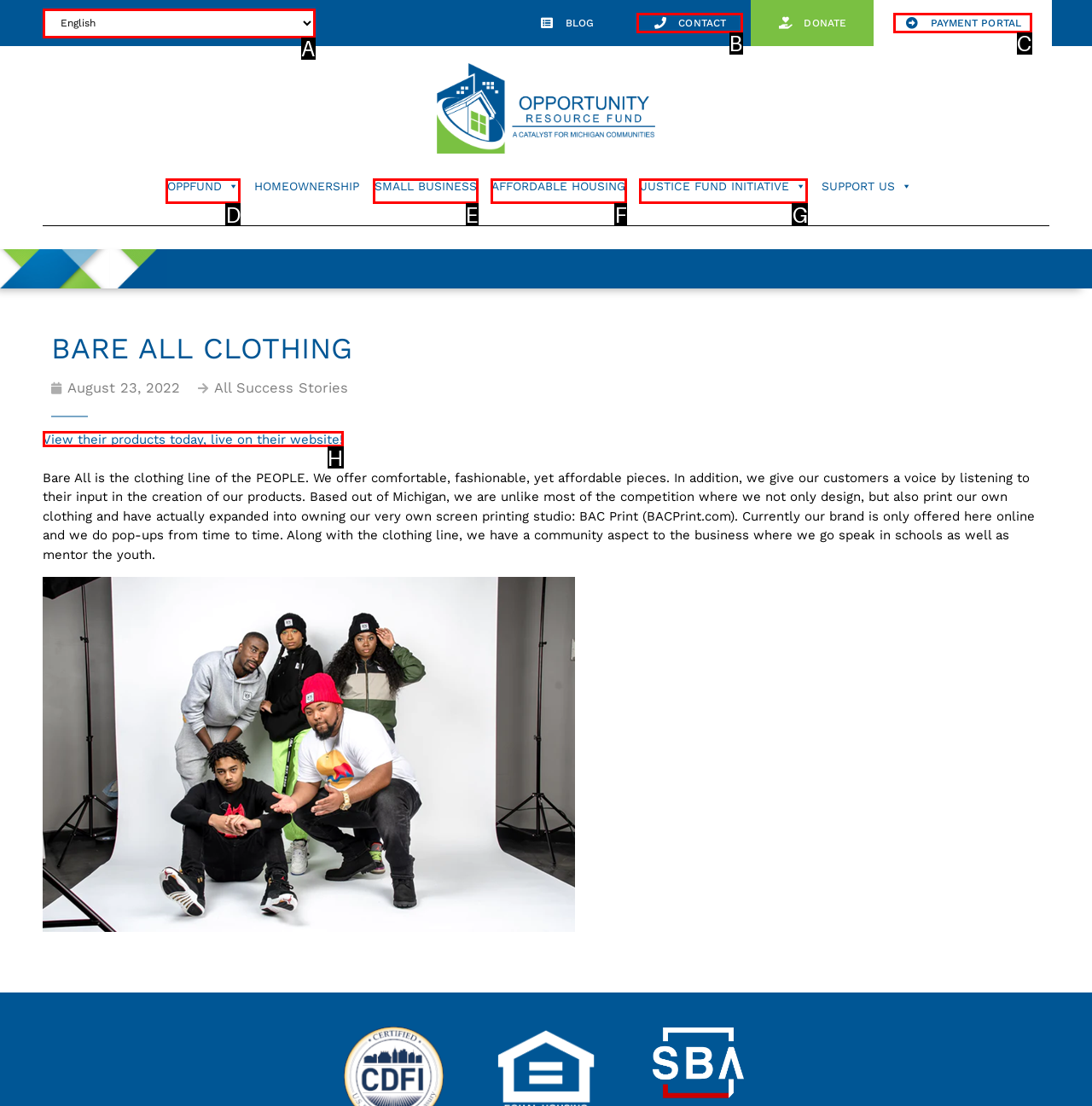Match the following description to the correct HTML element: Affordable Housing Indicate your choice by providing the letter.

F